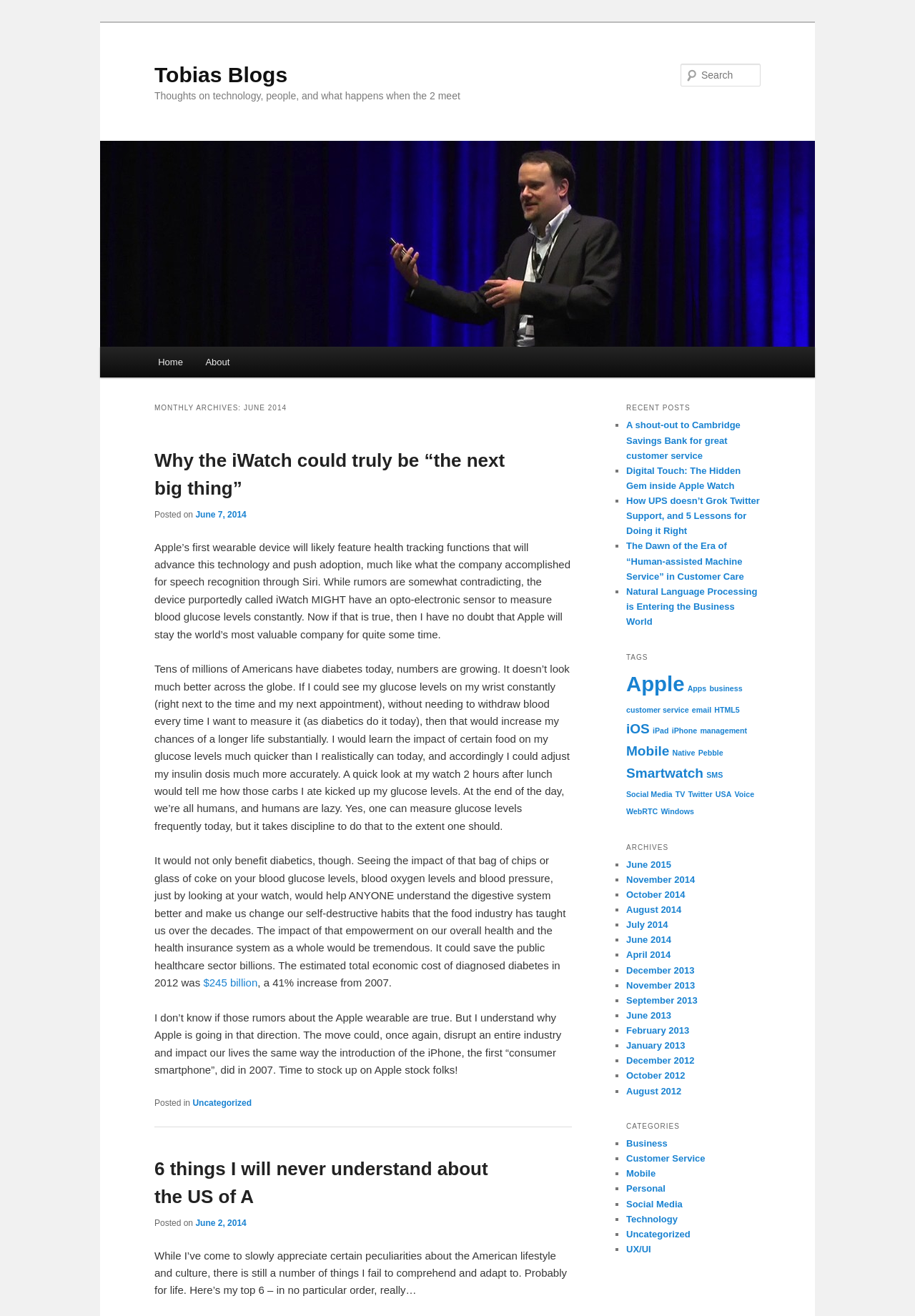Determine the bounding box coordinates of the target area to click to execute the following instruction: "View recent posts."

[0.684, 0.303, 0.831, 0.317]